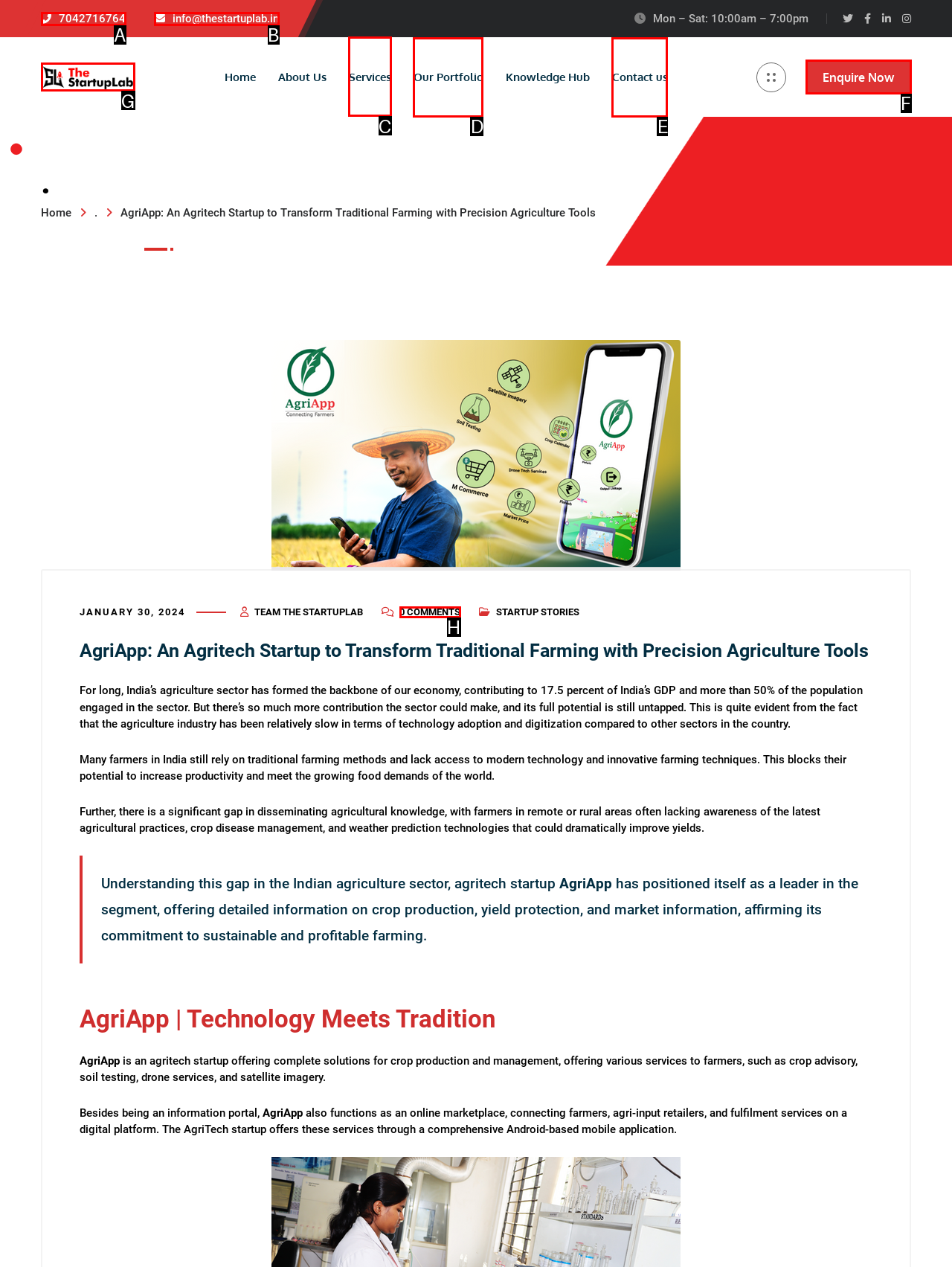Show which HTML element I need to click to perform this task: View the 'Services' page Answer with the letter of the correct choice.

C